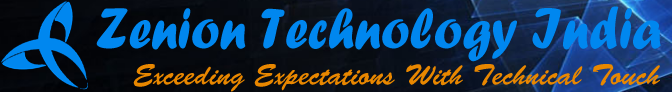Provide an in-depth description of all elements within the image.

The image features the logo of Zenion Technology India, prominently displaying the company name in a striking blue font. Below the name, the tagline "Exceeding Expectations With Technical Touch" is elegantly rendered in orange, underscoring the company’s commitment to quality and innovation. The background is a subtle blend of dark shades, enhancing the bright text and creating a professional and dynamic appearance. This visually appealing design is indicative of the company's focus on technological advancement and customer satisfaction.